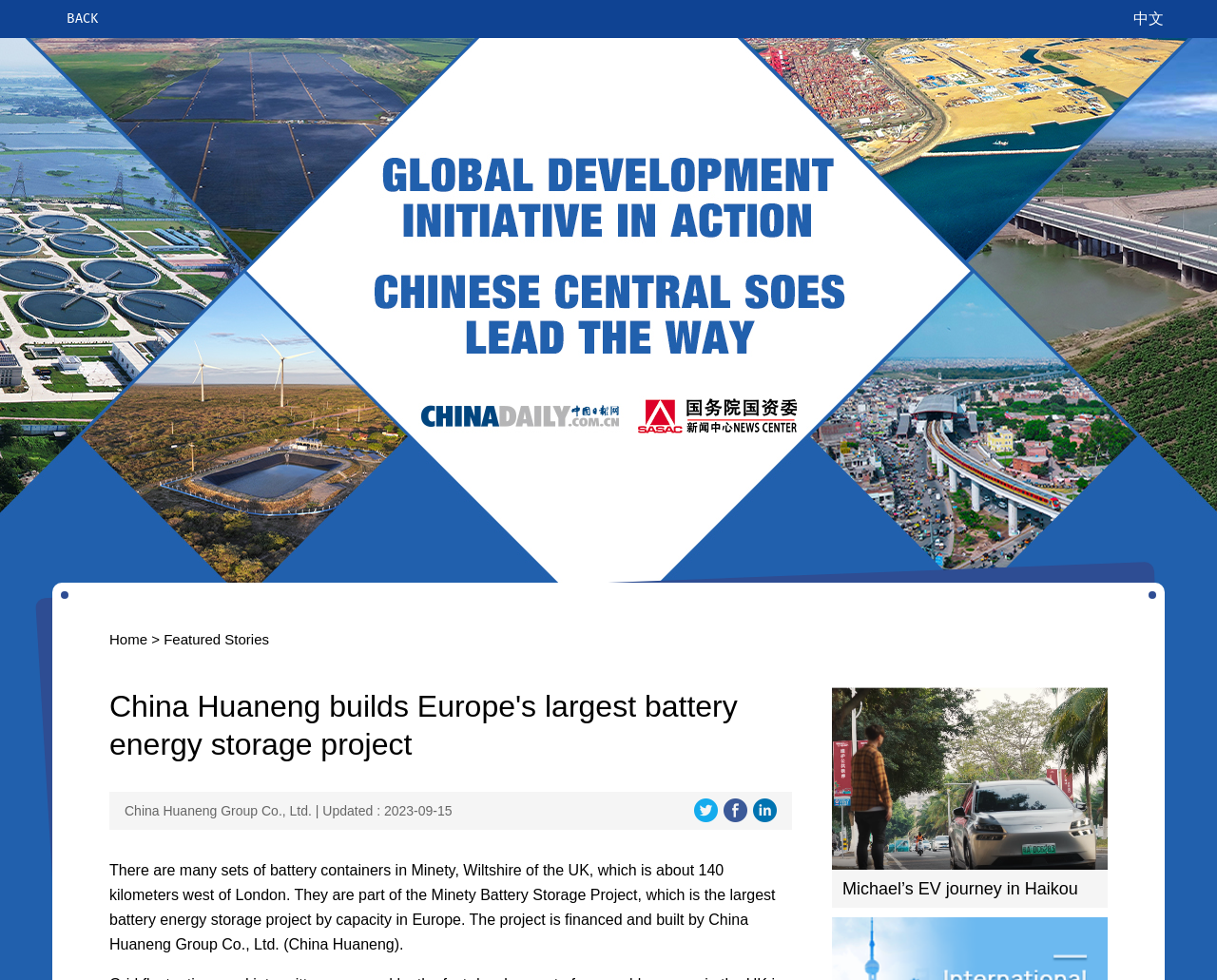What is the principal heading displayed on the webpage?

China Huaneng builds Europe's largest battery energy storage project